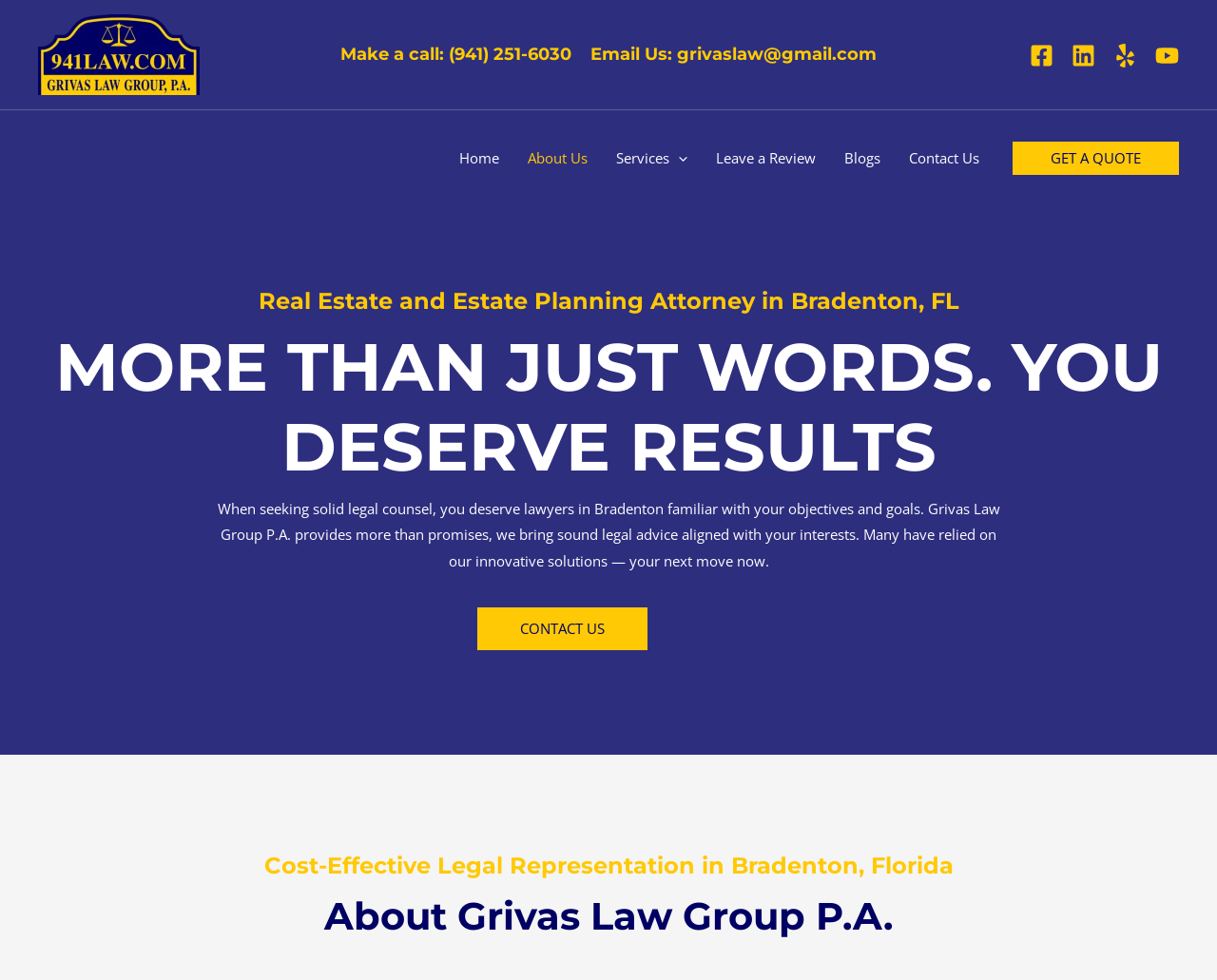What is the name of the law group?
Carefully examine the image and provide a detailed answer to the question.

I found the name of the law group by looking at the link 'Grivas Law Group, P.A.' which is located at the top of the webpage, and it is also mentioned in the heading 'About Grivas Law Group P.A.'.